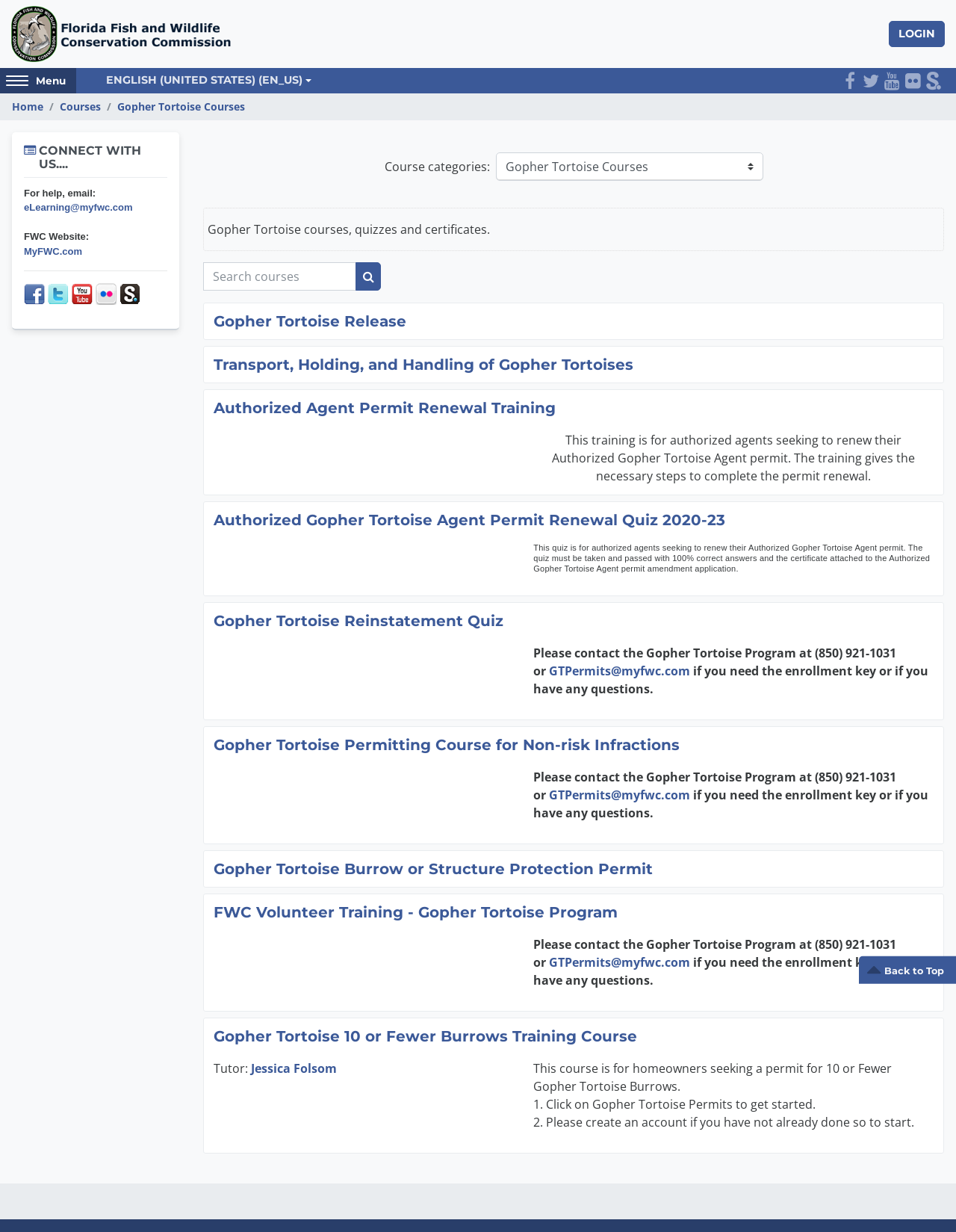How many courses are listed on this page?
Look at the screenshot and respond with a single word or phrase.

10